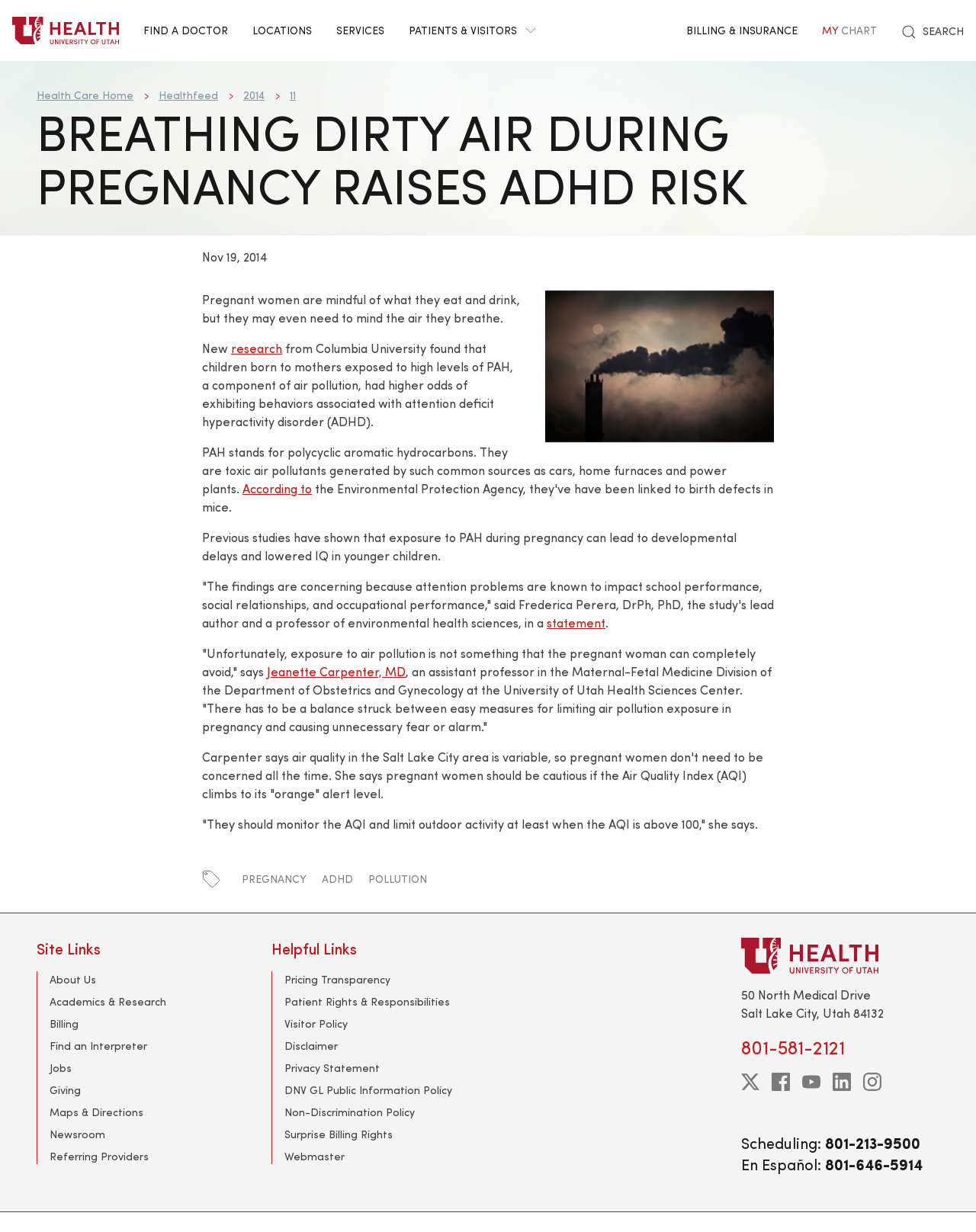Please identify the bounding box coordinates of the area that needs to be clicked to follow this instruction: "Click the 'FIND A DOCTOR' link".

[0.134, 0.0, 0.246, 0.05]